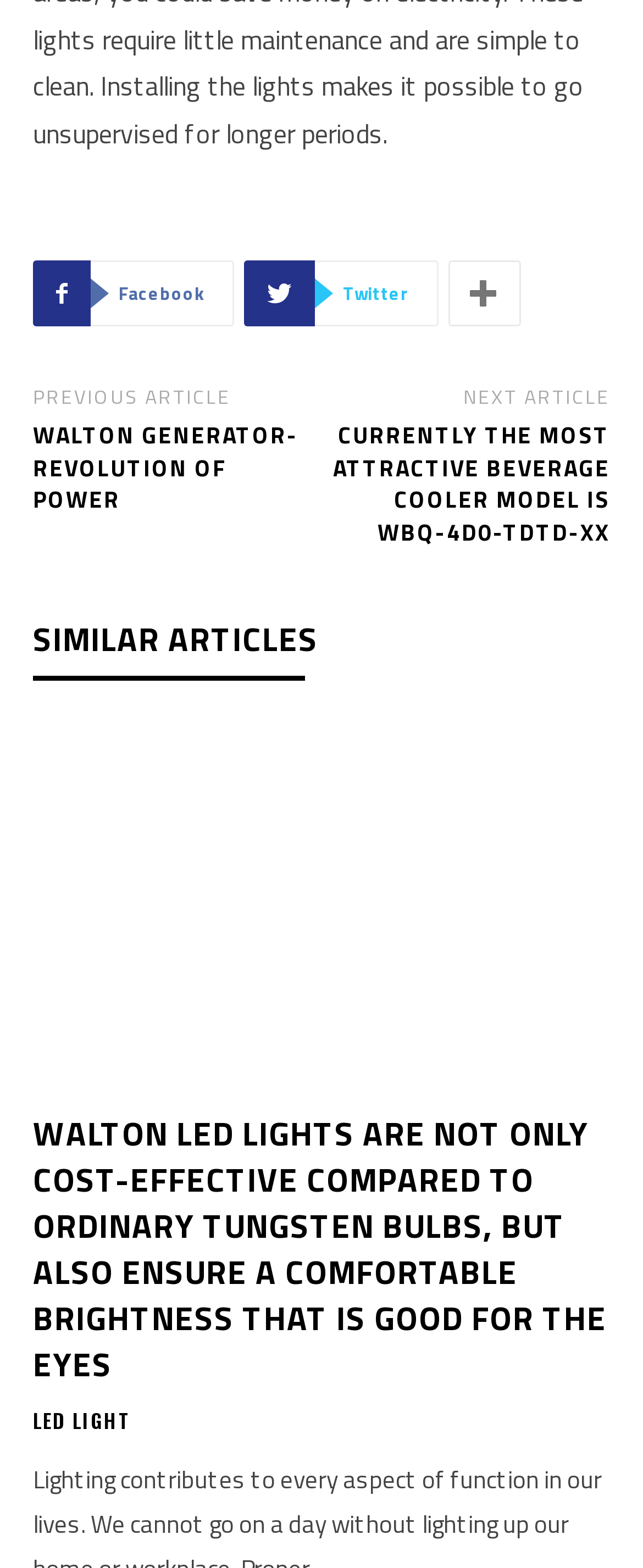What is the social media platform with the icon ''?
Identify the answer in the screenshot and reply with a single word or phrase.

Facebook